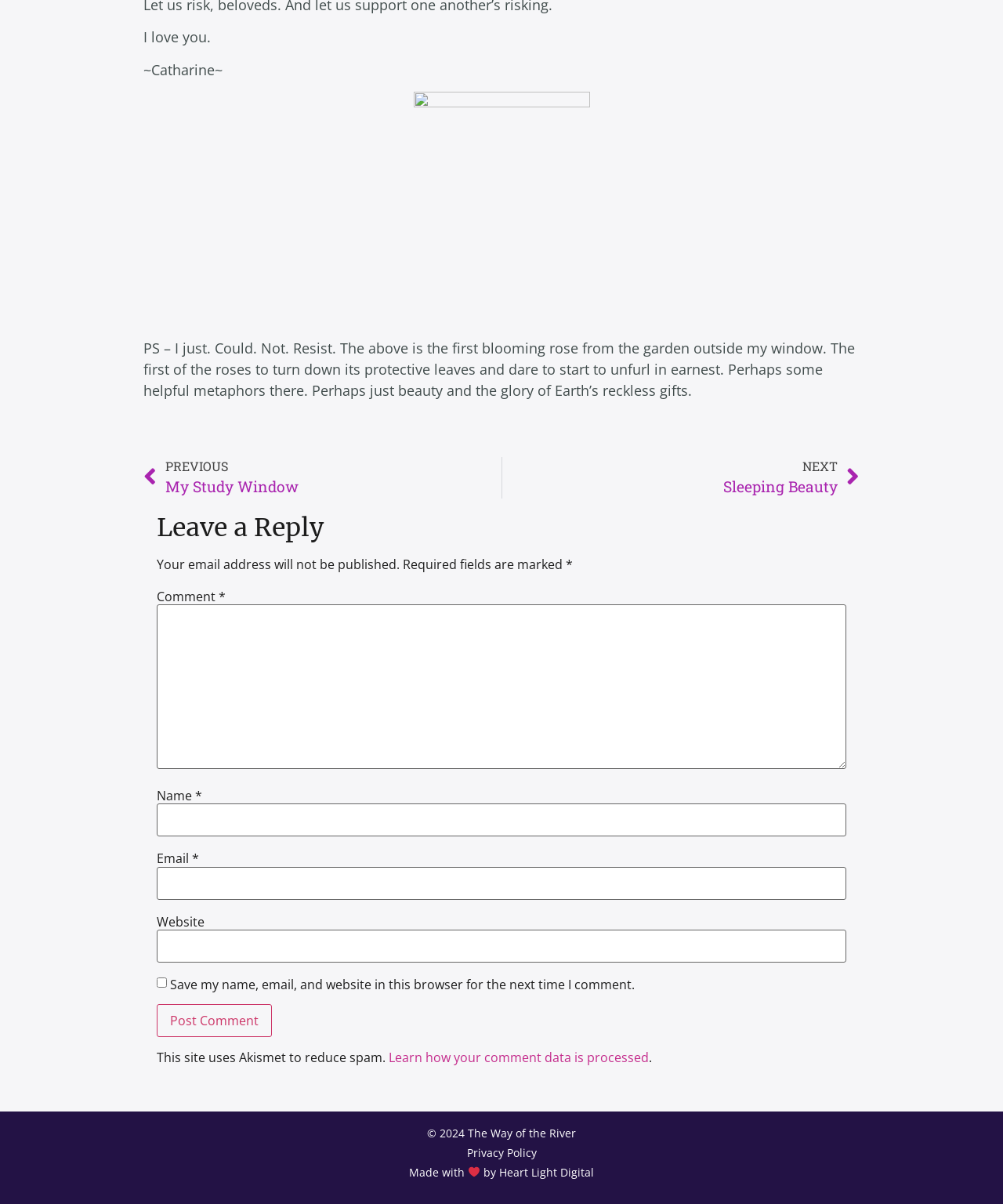Please give a succinct answer to the question in one word or phrase:
What is the name of the website?

The Way of the River